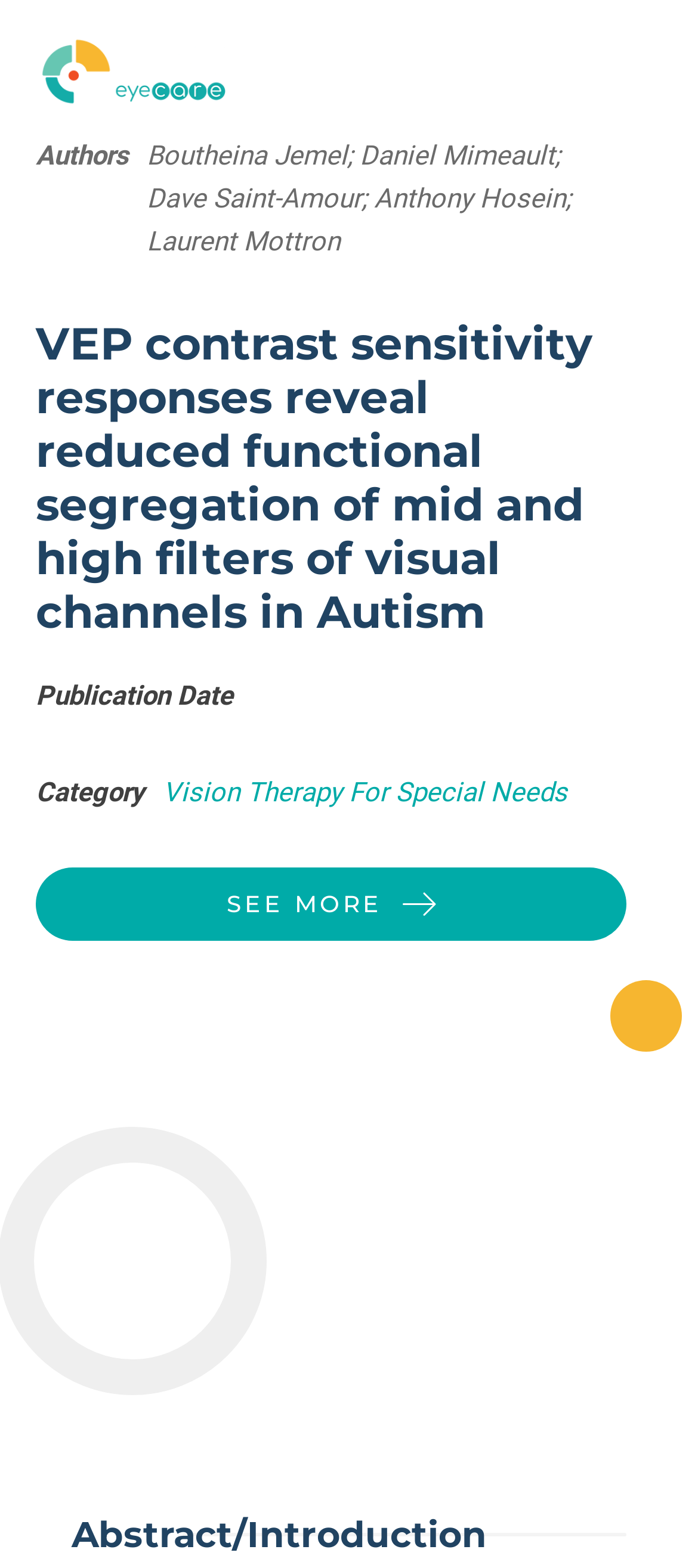Give a succinct answer to this question in a single word or phrase: 
What is the purpose of the button?

Toggle Menu